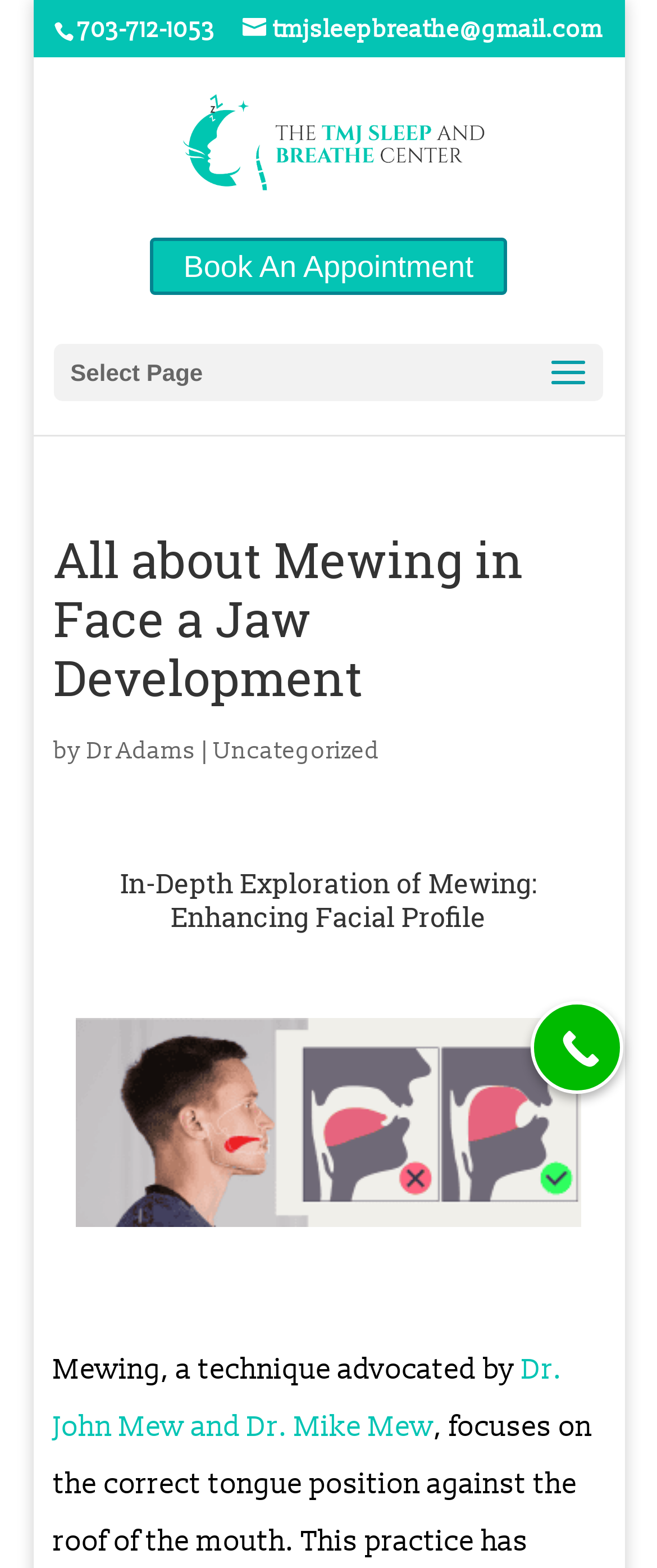Please determine the bounding box coordinates of the element to click on in order to accomplish the following task: "Click the 'Book An Appointment' link". Ensure the coordinates are four float numbers ranging from 0 to 1, i.e., [left, top, right, bottom].

[0.228, 0.151, 0.772, 0.189]